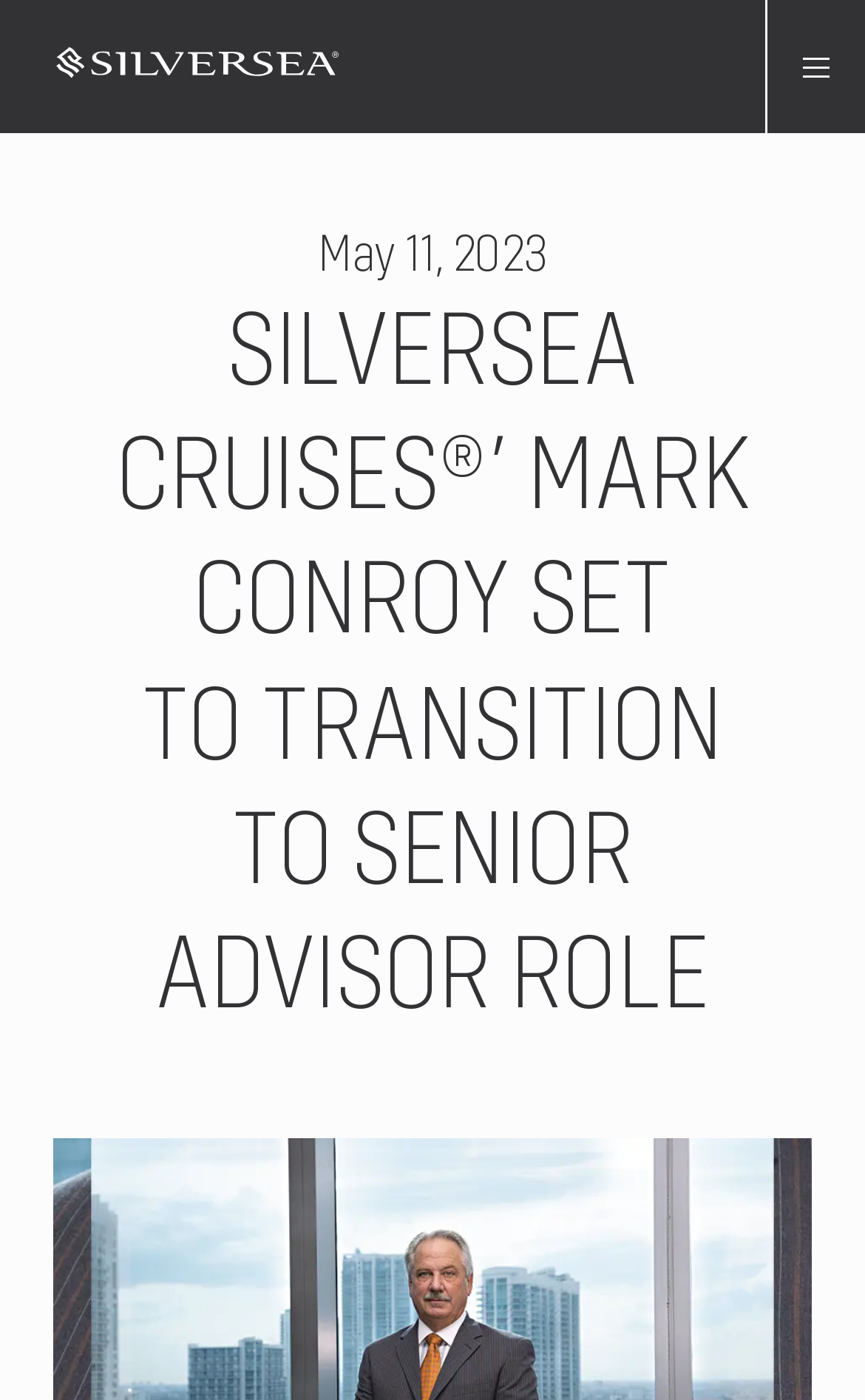Provide the bounding box coordinates of the UI element that matches the description: "MENU".

[0.885, 0.0, 1.0, 0.095]